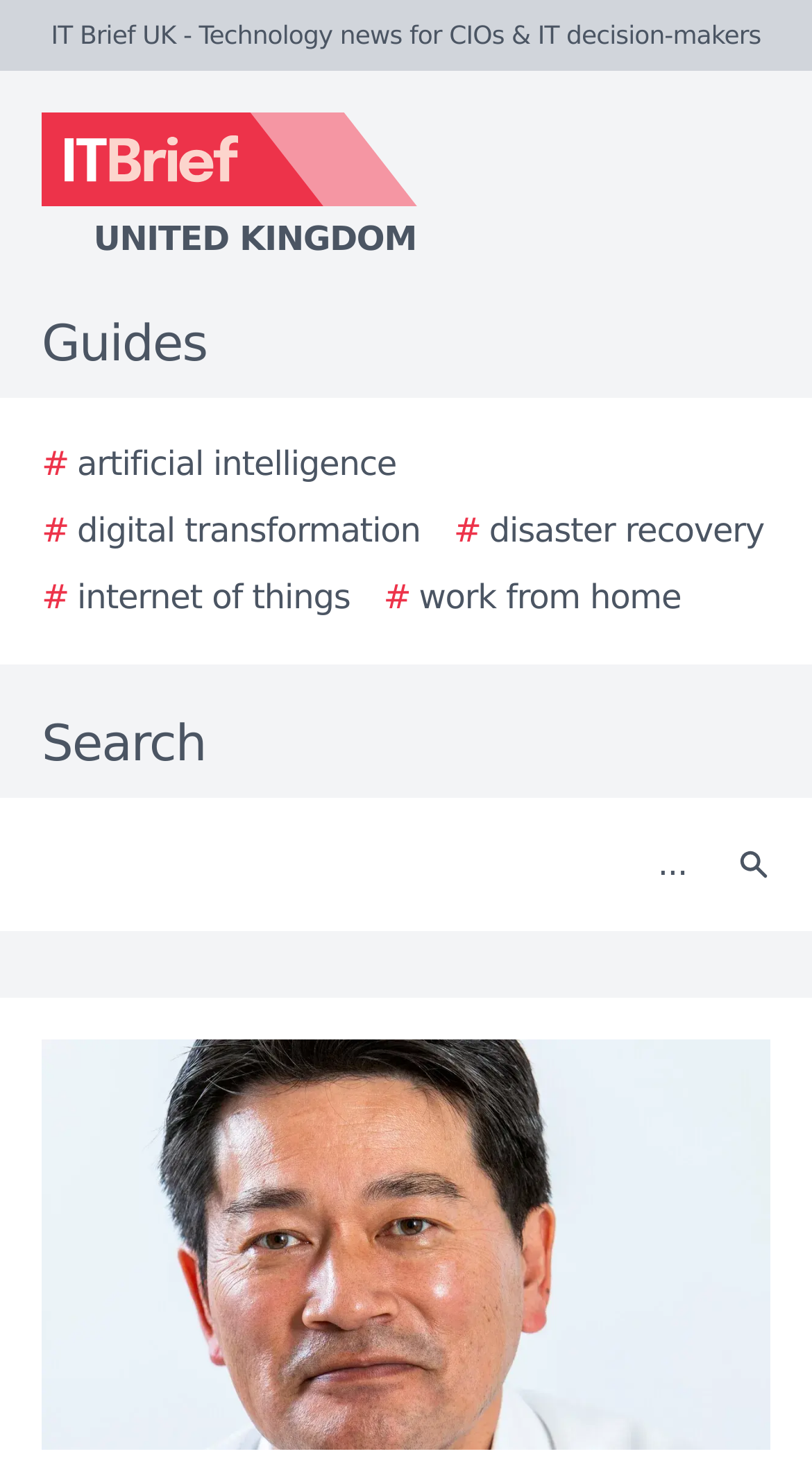What is the logo of IT Brief UK?
Your answer should be a single word or phrase derived from the screenshot.

IT Brief UK logo